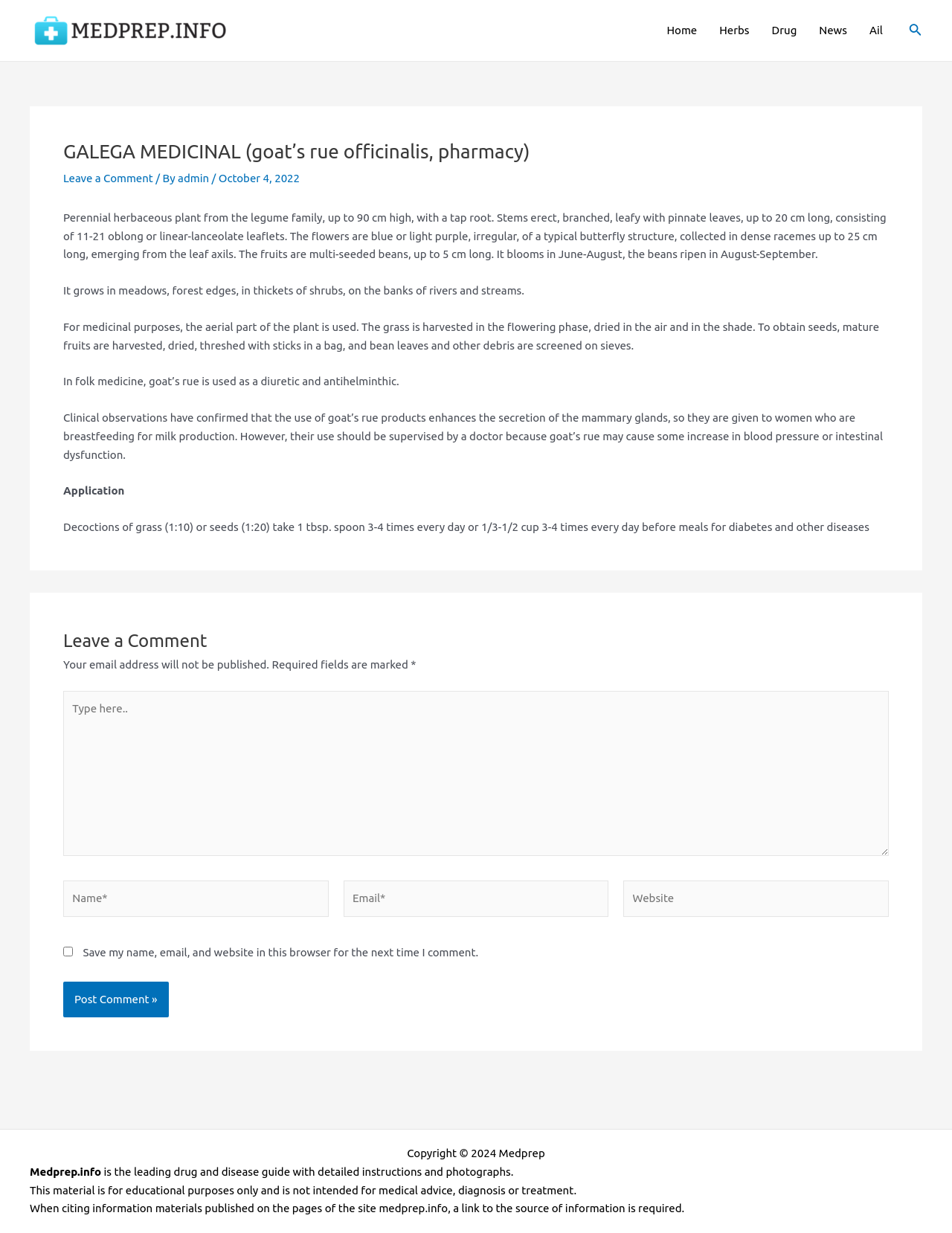Find the bounding box coordinates for the area that should be clicked to accomplish the instruction: "Click HOME".

None